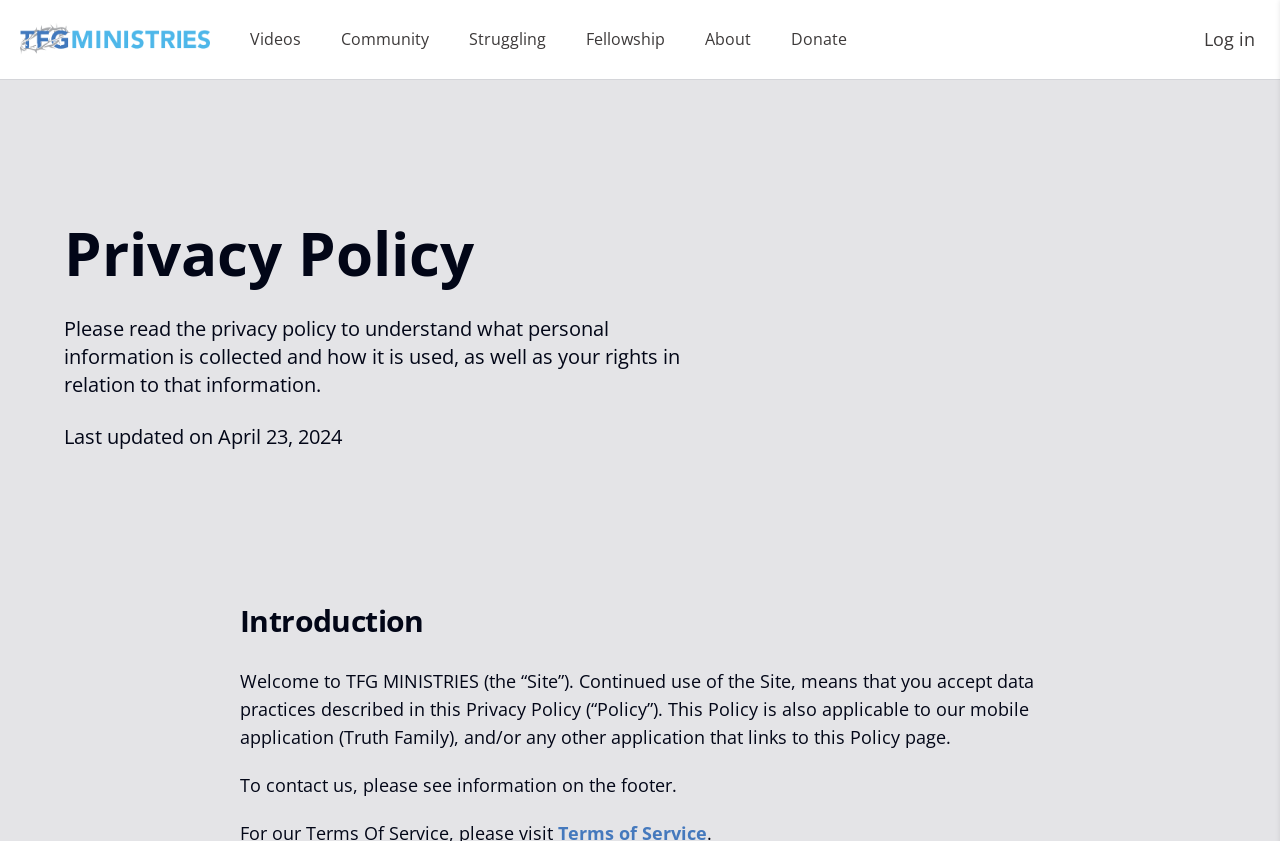Find the bounding box of the web element that fits this description: "Struggling".

[0.351, 0.0, 0.443, 0.093]